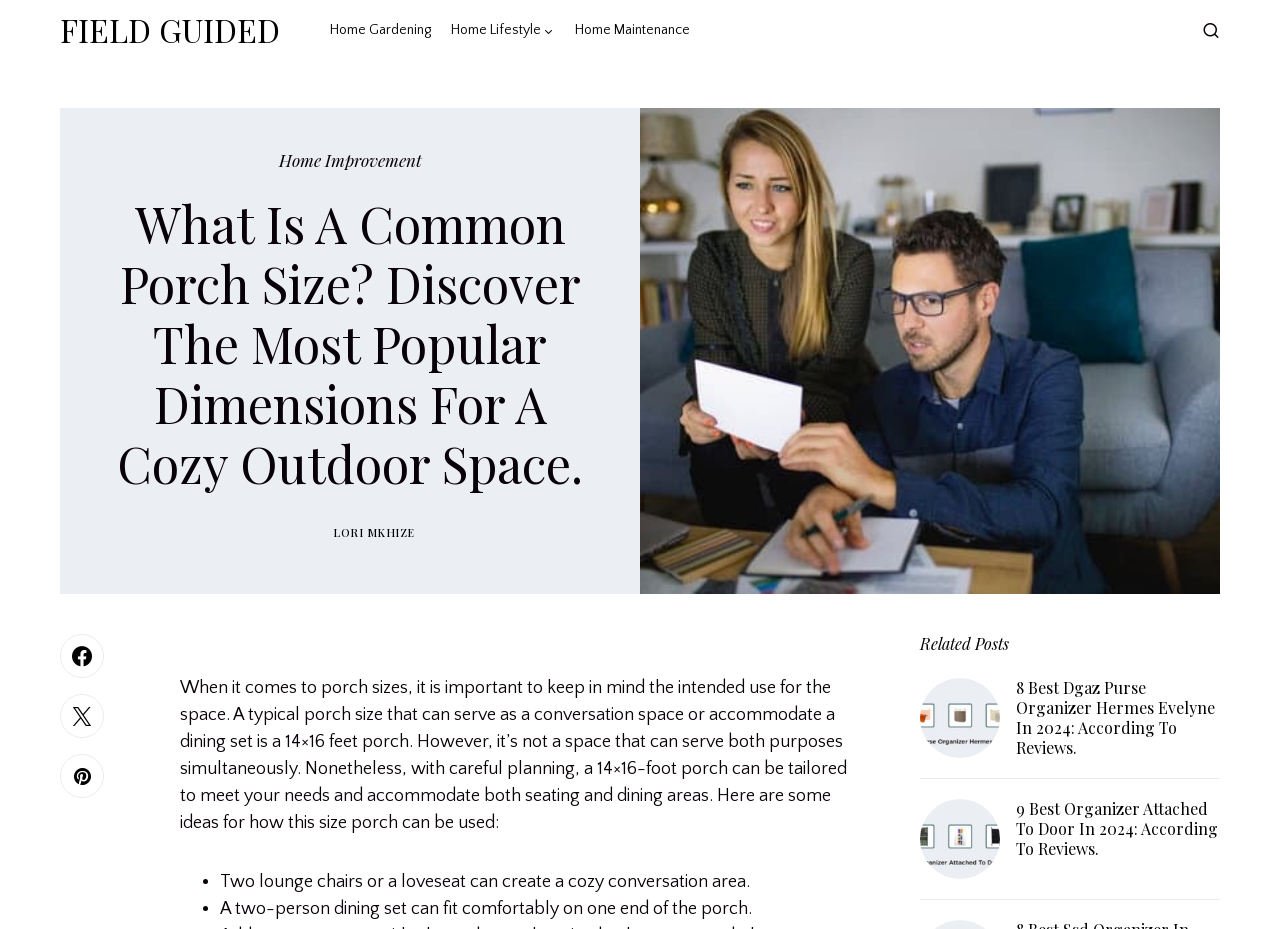Please determine the bounding box coordinates of the clickable area required to carry out the following instruction: "Click on the 'Home Lifestyle' link". The coordinates must be four float numbers between 0 and 1, represented as [left, top, right, bottom].

[0.352, 0.0, 0.434, 0.065]